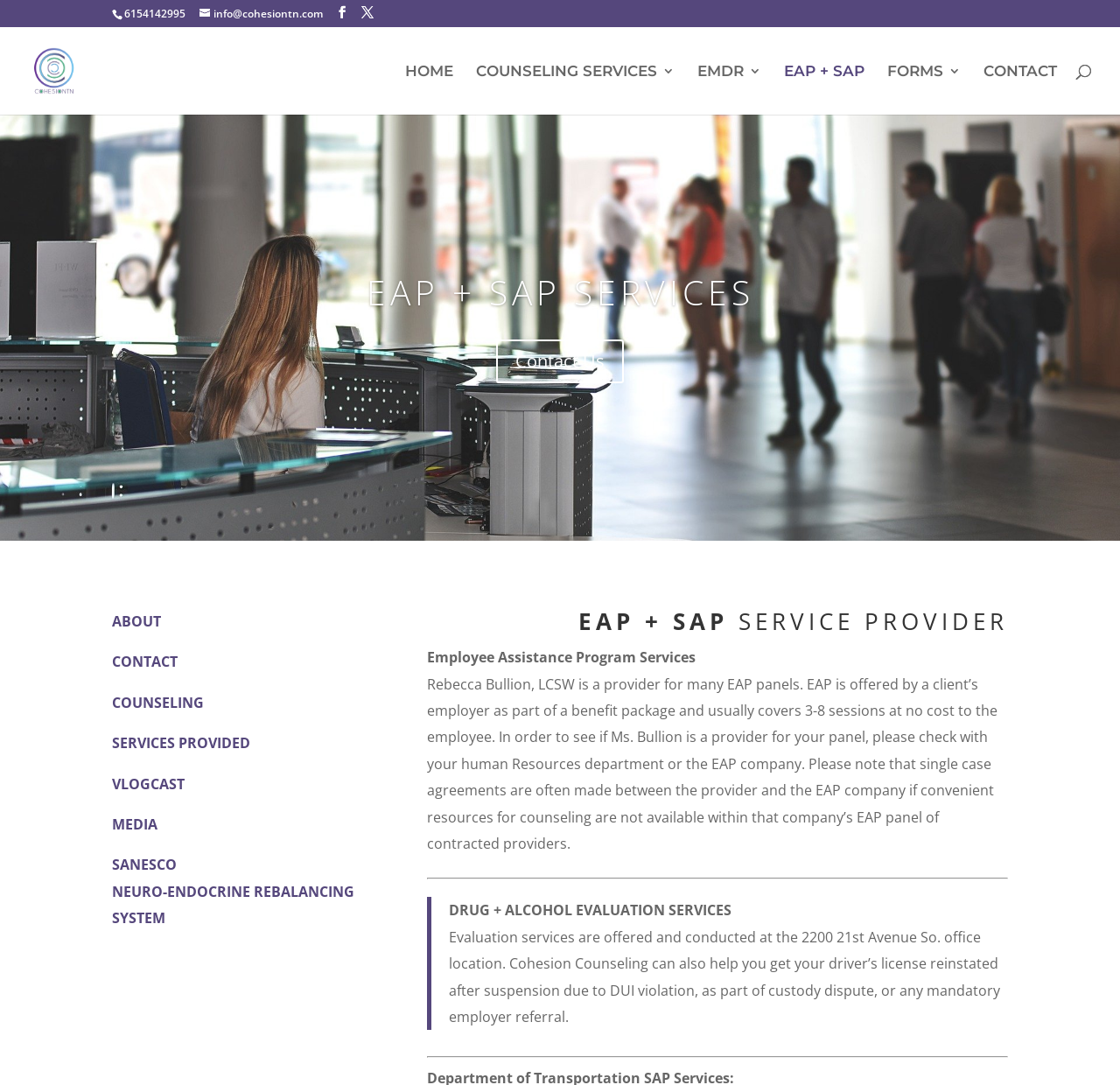Please determine the bounding box coordinates of the area that needs to be clicked to complete this task: 'click the contact link'. The coordinates must be four float numbers between 0 and 1, formatted as [left, top, right, bottom].

[0.878, 0.06, 0.944, 0.106]